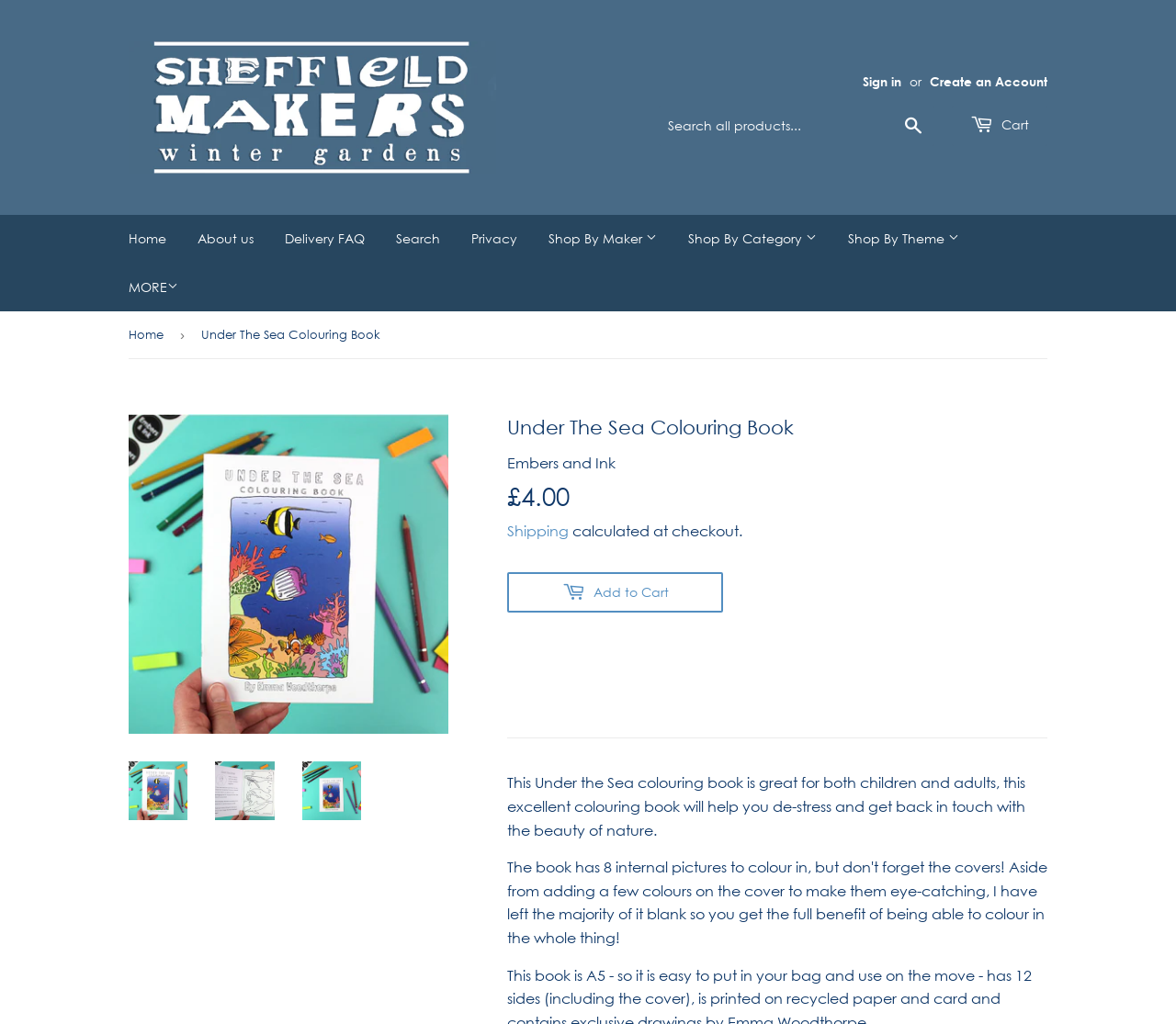Please identify the bounding box coordinates of the clickable area that will fulfill the following instruction: "Sign in". The coordinates should be in the format of four float numbers between 0 and 1, i.e., [left, top, right, bottom].

[0.734, 0.072, 0.766, 0.087]